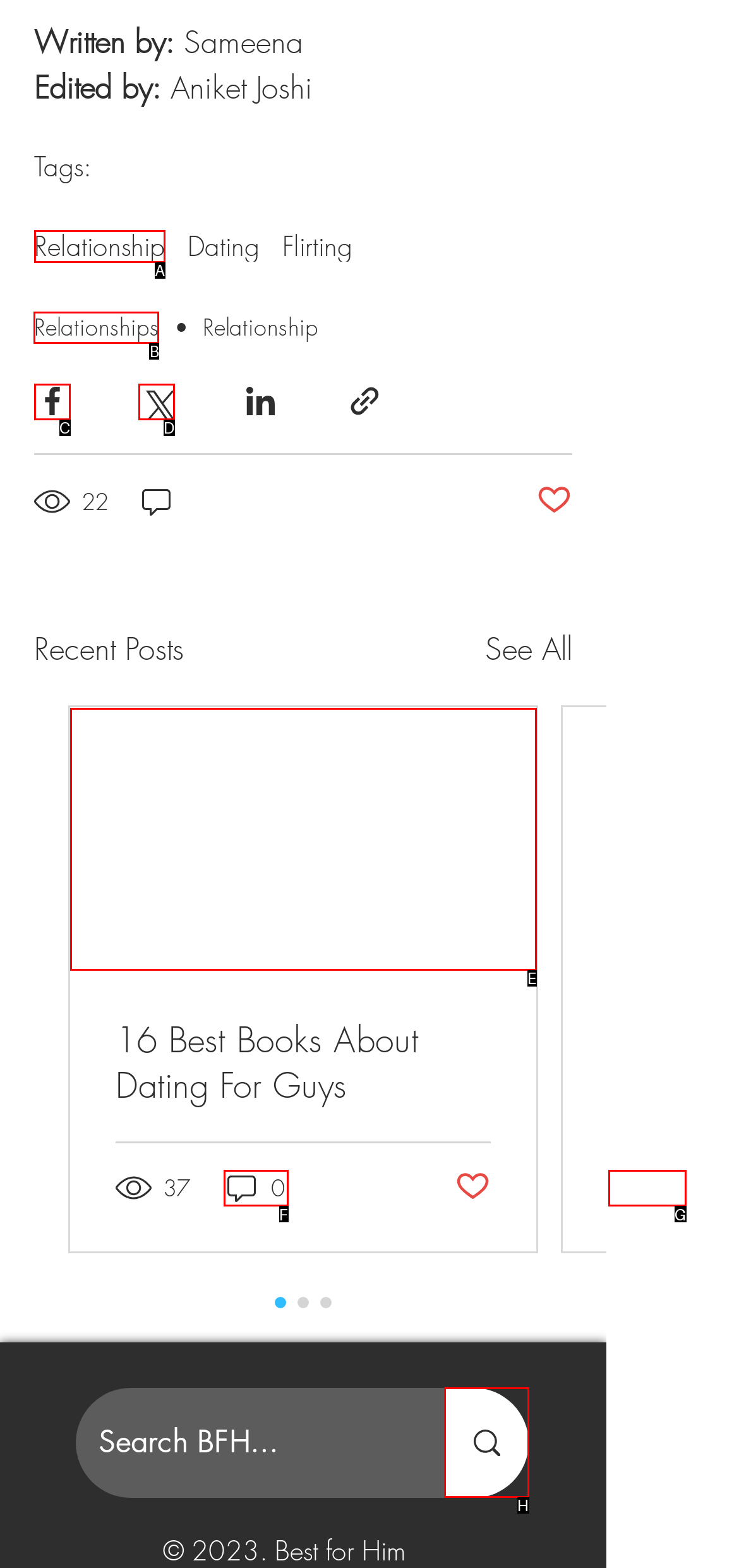Given the instruction: Click on the 'Relationships' link, which HTML element should you click on?
Answer with the letter that corresponds to the correct option from the choices available.

B